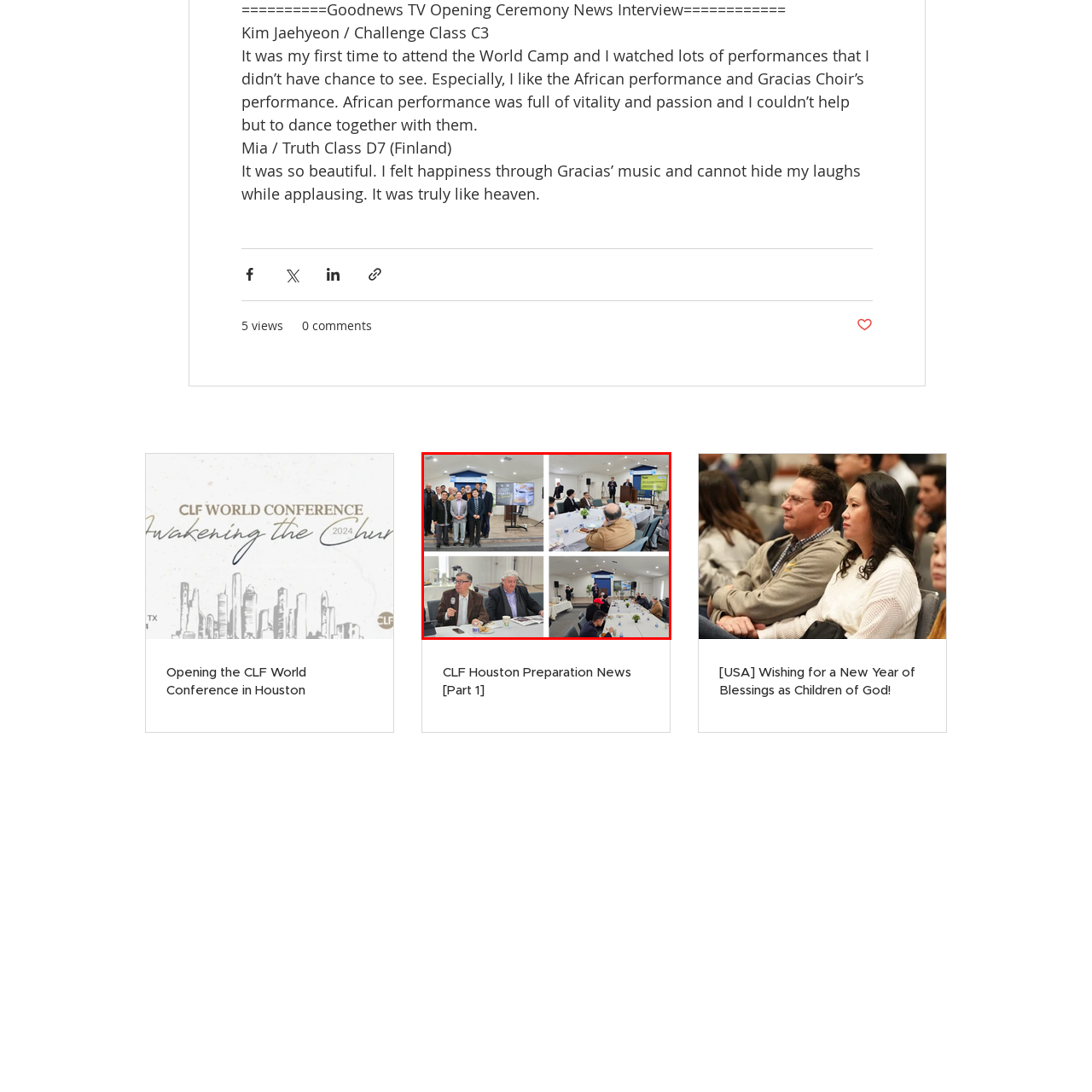What are the attendees doing at the table?
Inspect the image within the red bounding box and answer concisely using one word or a short phrase.

Enjoying refreshments and conversing